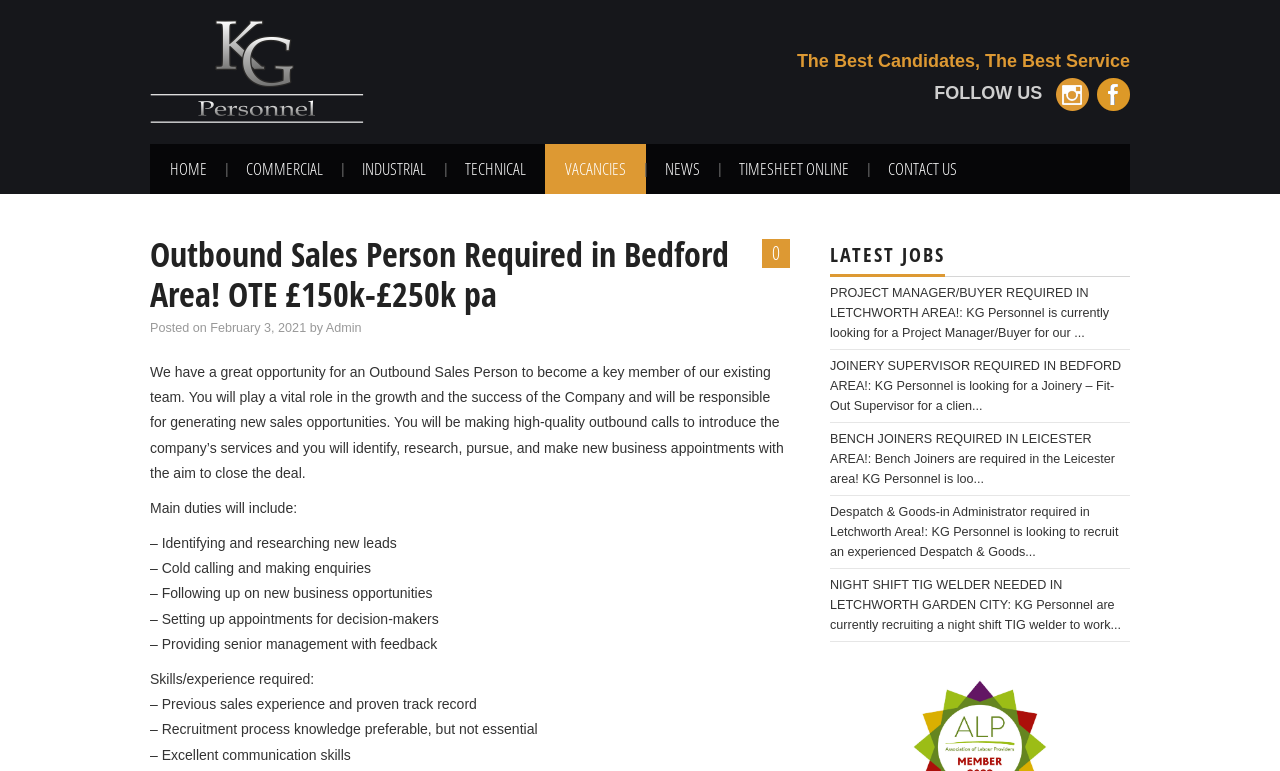Generate a thorough explanation of the webpage's elements.

This webpage appears to be a job posting for an Outbound Sales Person position at KG Personnel Ltd. At the top of the page, there is a logo and a link to the company's website, accompanied by a tagline "The Best Candidates, The Best Service". Below this, there are social media links and a navigation menu with links to various sections of the website, including "HOME", "COMMERCIAL", "INDUSTRIAL", "TECHNICAL", "VACANCIES", "NEWS", and "CONTACT US".

The main content of the page is divided into two sections. On the left, there is a job description for the Outbound Sales Person position, which includes the job title, salary range, and a detailed description of the job responsibilities and requirements. The job description is organized into sections, including "Main duties will include" and "Skills/experience required".

On the right, there is a section titled "LATEST JOBS", which lists several other job postings, including "PROJECT MANAGER/BUYER REQUIRED IN LETCHWORTH AREA!", "JOINERY SUPERVISOR REQUIRED IN BEDFORD AREA!", and "BENCH JOINERS REQUIRED IN LEICESTER AREA!". Each job posting includes a brief description and a link to the full job details.

Overall, the webpage is well-organized and easy to navigate, with clear headings and concise text. The use of a logo and social media links at the top of the page adds a professional touch, and the job postings are clearly laid out and easy to read.